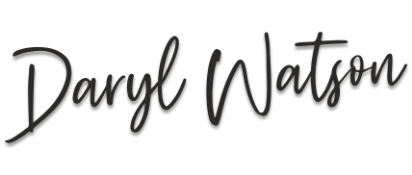Answer the question below with a single word or a brief phrase: 
Does the display convey a warm tone?

Yes